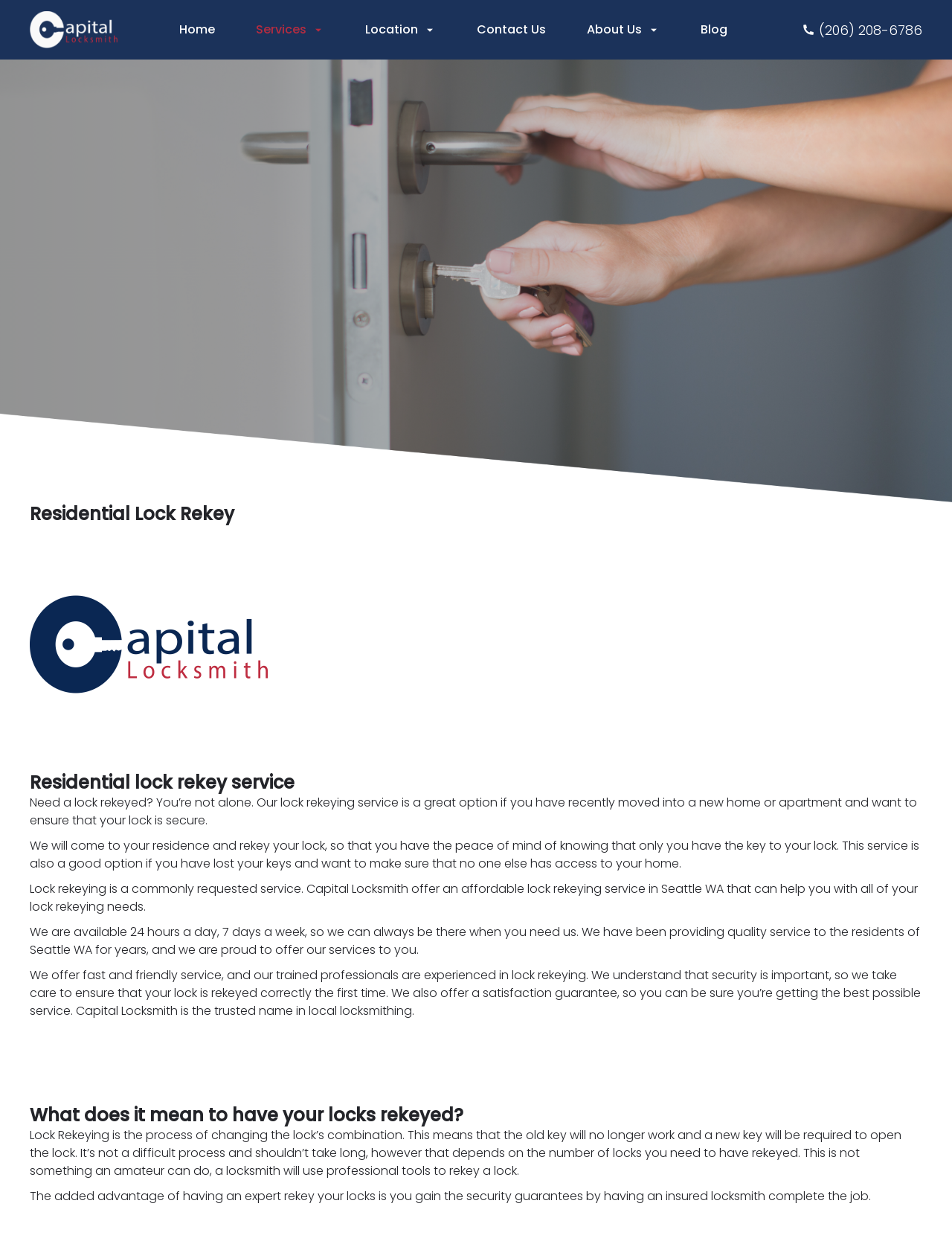Provide an in-depth caption for the contents of the webpage.

This webpage is about Capital Locksmith's residential lock rekeying service. At the top left corner, there is a logo image with a link to the homepage. Next to it, there are six navigation links: Home, Services, Location, Contact Us, About Us, and Blog. On the top right corner, there is a phone number link with an emphasis on the number.

Below the navigation links, there is a large figure that spans the entire width of the page. Underneath the figure, there are several headings and paragraphs of text. The main heading is "Residential Lock Rekey" and the subheading is "Residential lock rekey service". The text explains the benefits of using Capital Locksmith's lock rekeying service, including ensuring the security of one's home or apartment, and the convenience of their 24/7 availability.

The text also highlights the quality of their service, including their fast and friendly professionals, satisfaction guarantee, and the importance of having a locksmith with professional tools rekey the locks. Additionally, there is a section that explains what it means to have locks rekeyed, including the process of changing the lock's combination and the benefits of having an expert locksmith complete the job.

Overall, the webpage is focused on promoting Capital Locksmith's residential lock rekeying service and educating visitors on the benefits and process of lock rekeying.